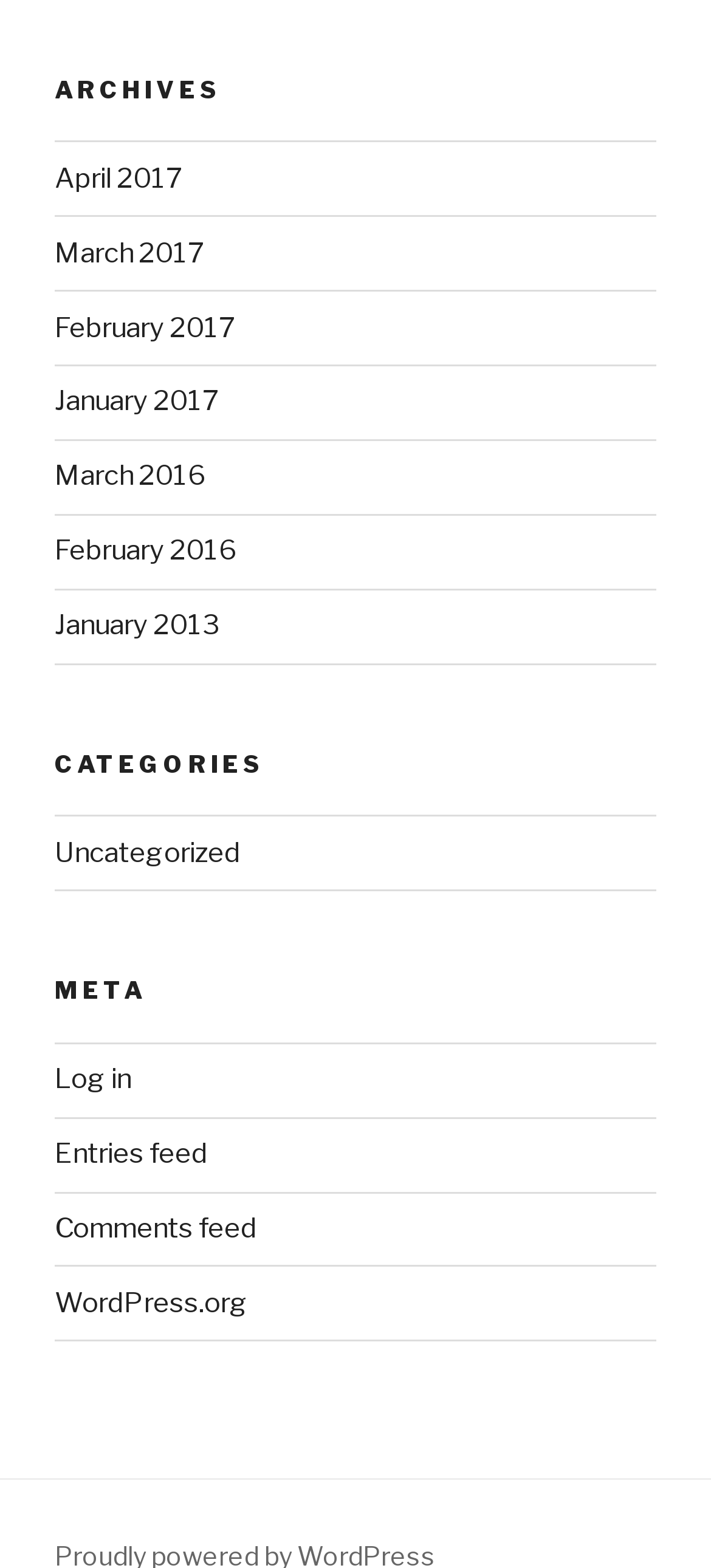Find the bounding box coordinates of the area to click in order to follow the instruction: "view archives".

[0.077, 0.046, 0.923, 0.067]